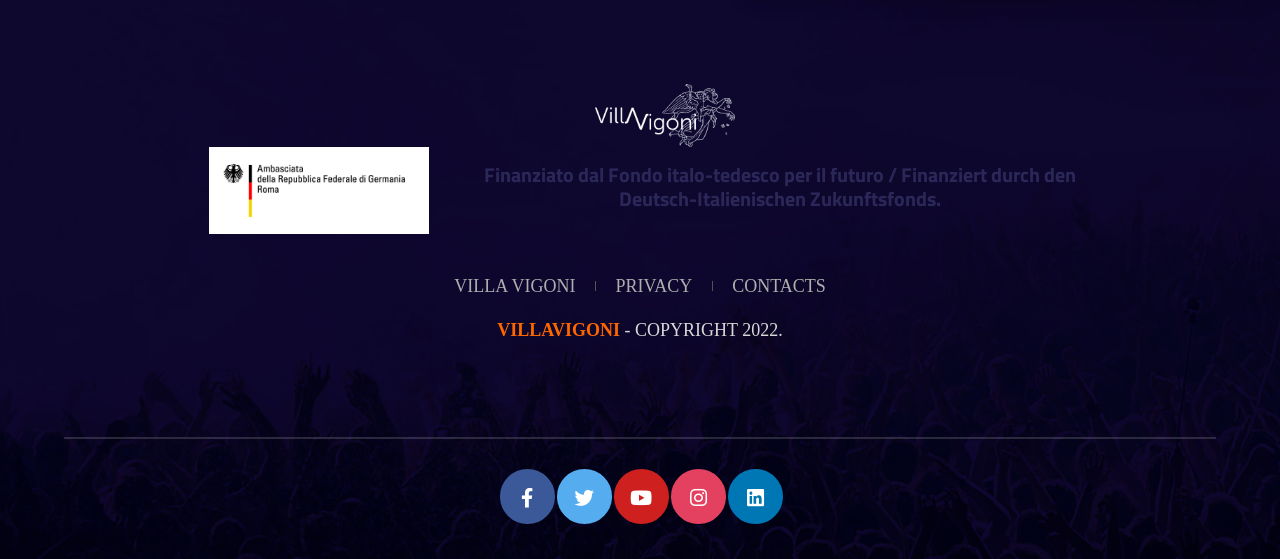What is the copyright year?
Answer with a single word or phrase by referring to the visual content.

2022